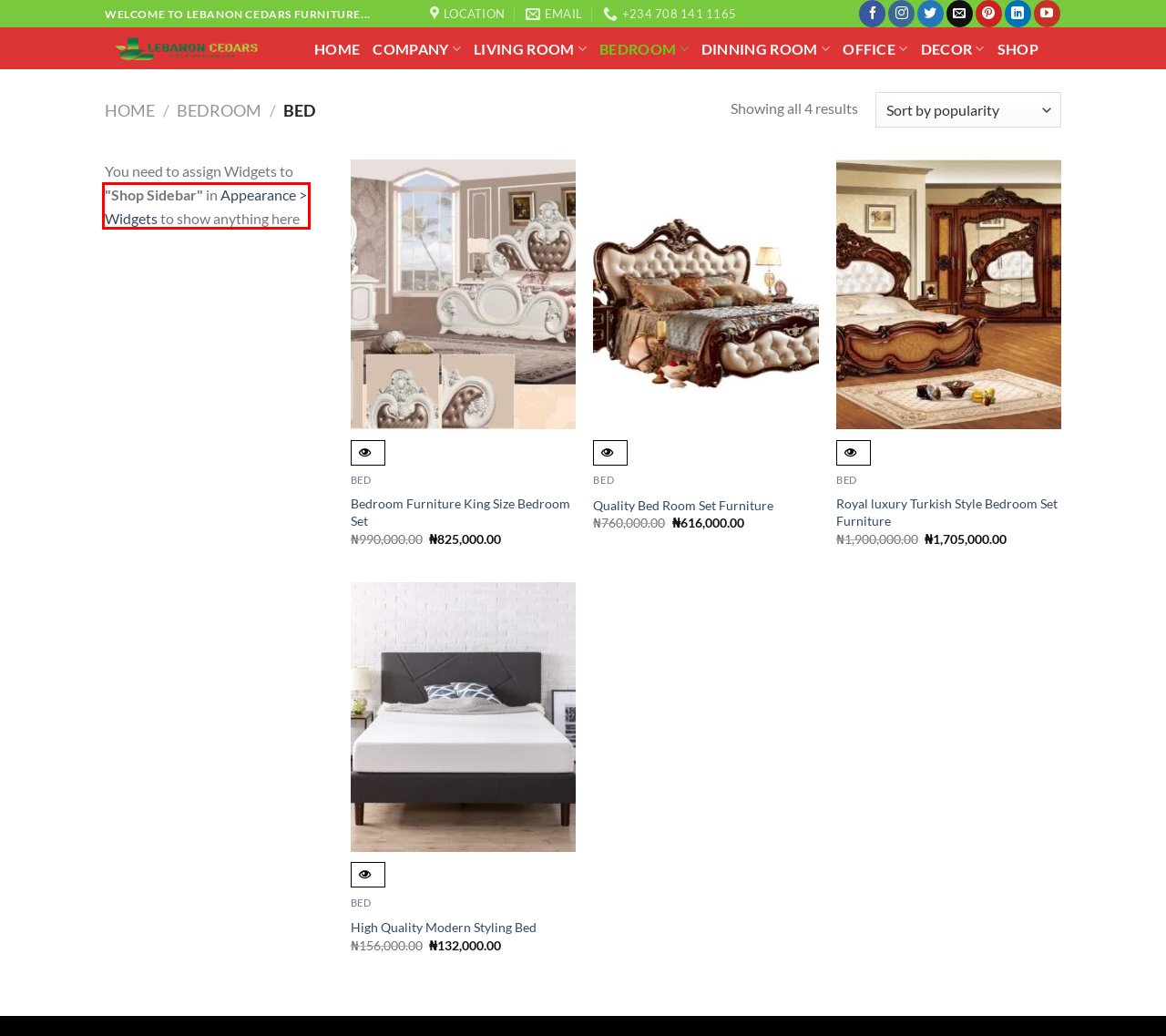Analyze the given webpage screenshot and identify the UI element within the red bounding box. Select the webpage description that best matches what you expect the new webpage to look like after clicking the element. Here are the candidates:
A. Bedroom Archives - Lebanon Cedars International Furniture Ltd
B. Lebanon Cedars Furniture: Online Store For Home And Office Furniture in Nigeria
C. Lebanon Cedars Furniture: Nigeria Home And Office Furniture
D. Recliners Archives - Lebanon Cedars International Furniture Ltd
E. Office Table Archives - Lebanon Cedars International Furniture Ltd
F. Lebanon Cedars Furniture: Quality Bed Room Set Furniture With Wardrobe
G. Tables Archives - Lebanon Cedars International Furniture Ltd
H. Log In ‹ Lebanon Cedars International Furniture Ltd — WordPress

H